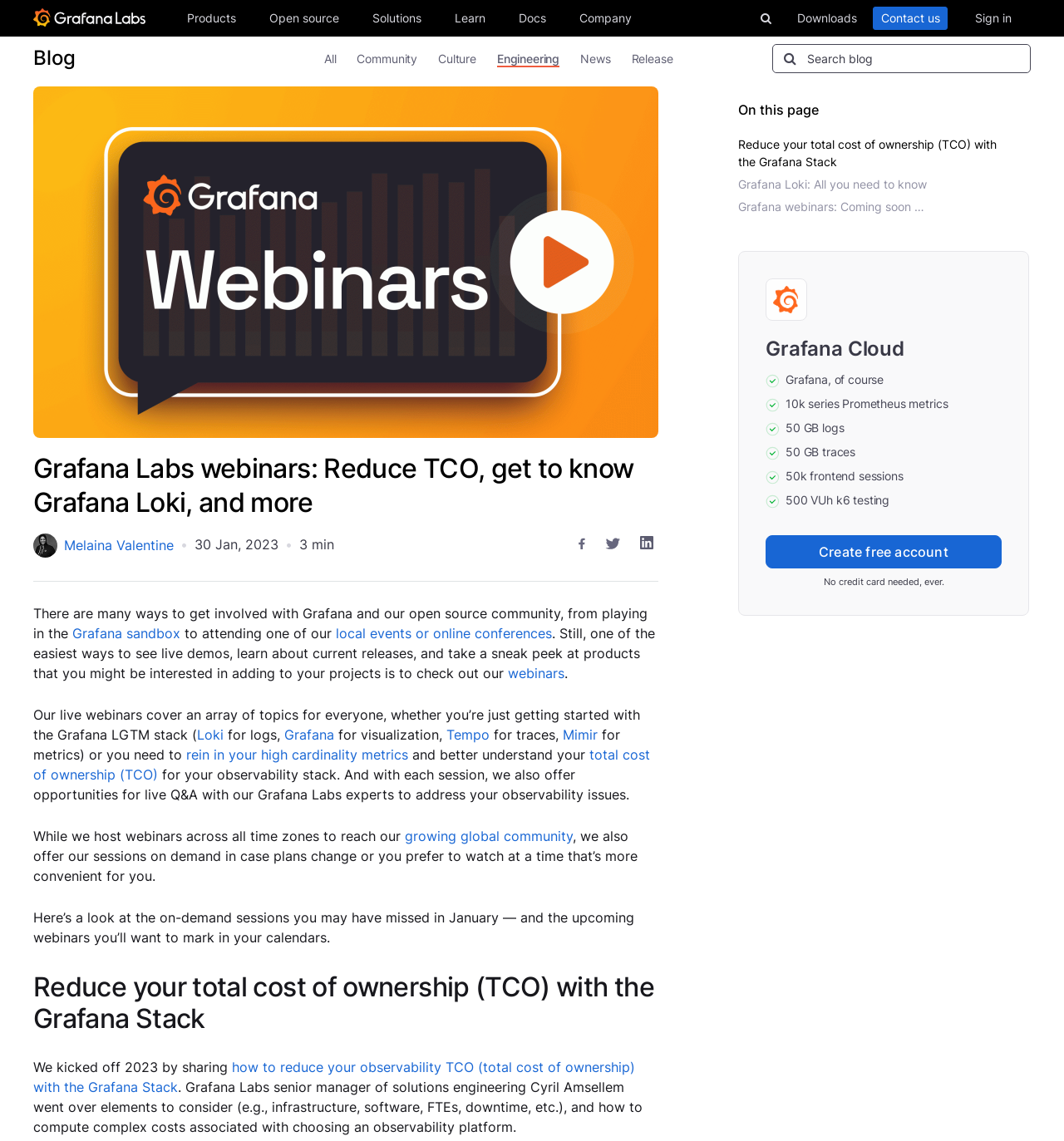What is the company name?
Can you give a detailed and elaborate answer to the question?

I determined the company name by looking at the top-level element 'Grafana Labs webinars: Reduce TCO, get to know Grafana Loki, and more | Grafana Labs' which suggests that the company name is Grafana Labs.